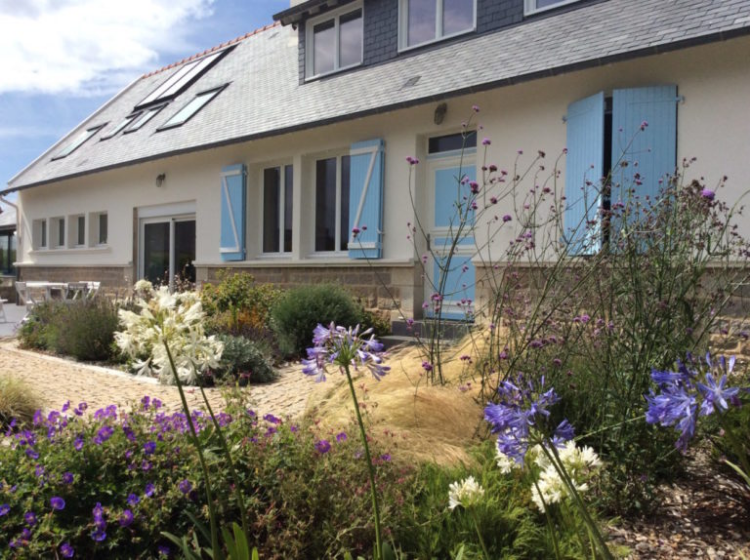What color are the shutters?
From the details in the image, answer the question comprehensively.

The caption describes the guesthouse as having 'lovely light blue shutters that contrast beautifully with its white facade', which reveals the color of the shutters.